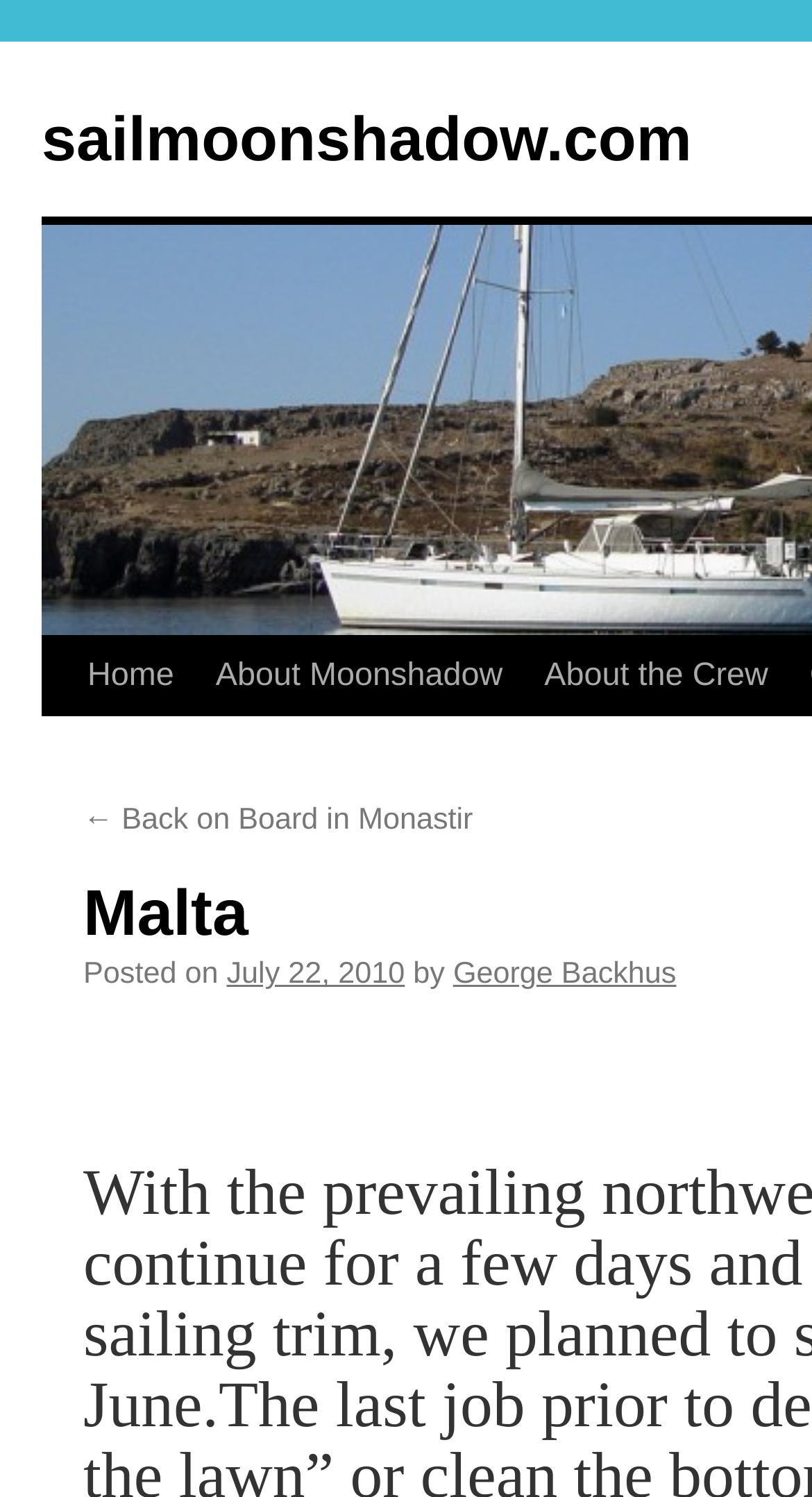Provide a one-word or short-phrase response to the question:
How many main navigation links are there?

3